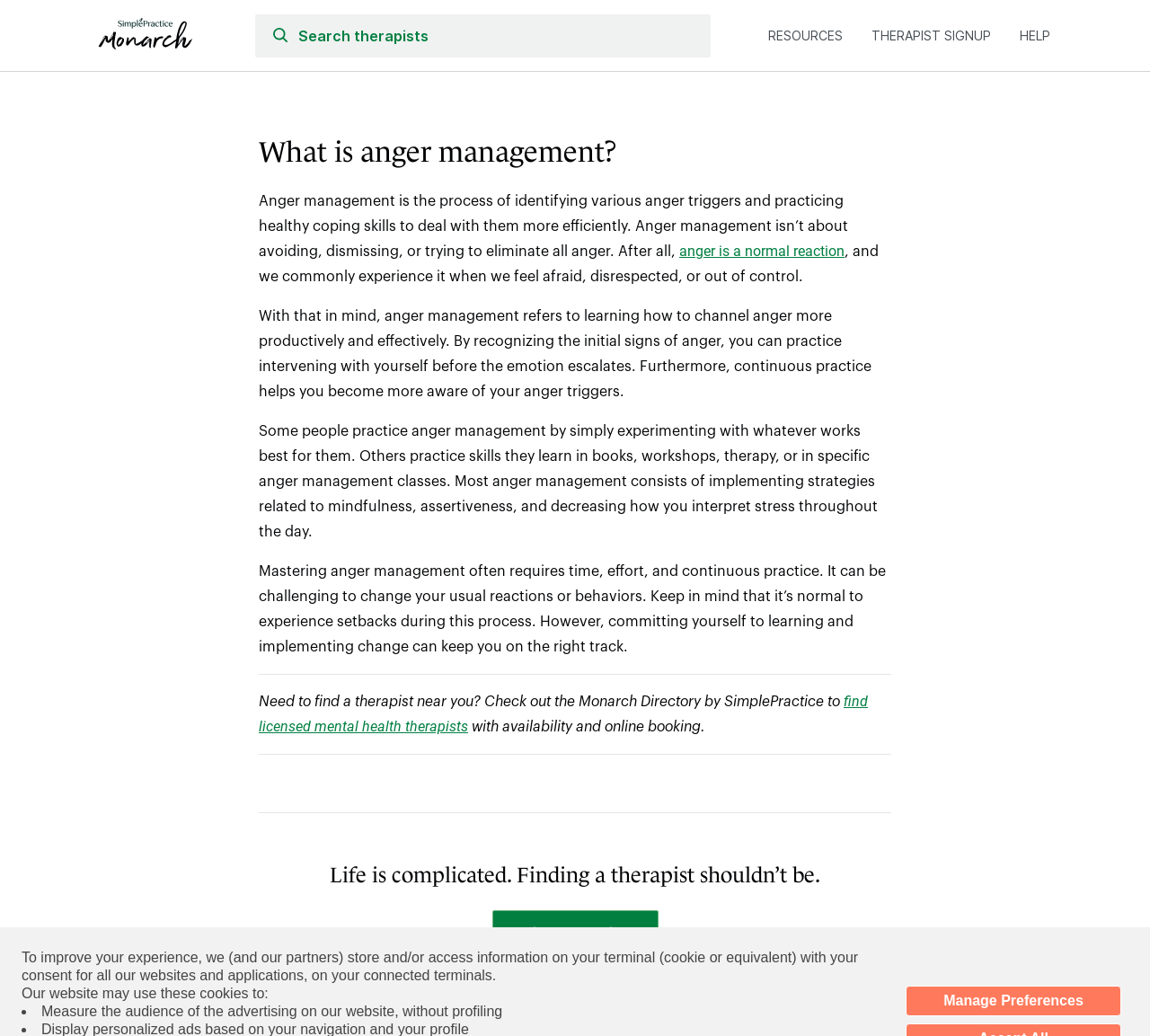Give a detailed explanation of the elements present on the webpage.

The webpage is about anger management, with a focus on its definition, importance, and strategies for effective management. At the top left corner, there is a logo of Monarch, accompanied by a link to the Monarch home page. Next to the logo, there is a search box. 

Below the logo and search box, there are three links: "RESOURCES", "THERAPIST SIGNUP", and "HELP", which are aligned horizontally. 

The main content of the webpage starts with a heading "What is anger management?" followed by a paragraph that explains the concept of anger management. The text is divided into several sections, each discussing a different aspect of anger management, such as recognizing anger triggers, practicing mindfulness, and implementing strategies to manage anger. 

There are several links embedded within the text, including "anger is a normal reaction", which provides additional information on the topic. The text is well-structured and easy to follow, with clear headings and concise paragraphs.

In the middle of the page, there is a separator line that divides the content into two sections. The second section starts with a heading "Need to find a therapist near you?" and provides information on how to find licensed mental health therapists using the Monarch Directory by SimplePractice. 

Below this section, there is another separator line, followed by a heading "Life is complicated. Finding a therapist shouldn’t be." This section appears to be a call-to-action, encouraging users to find a therapist using the Monarch platform. There is a prominent "Find a therapist" button at the bottom of the page.